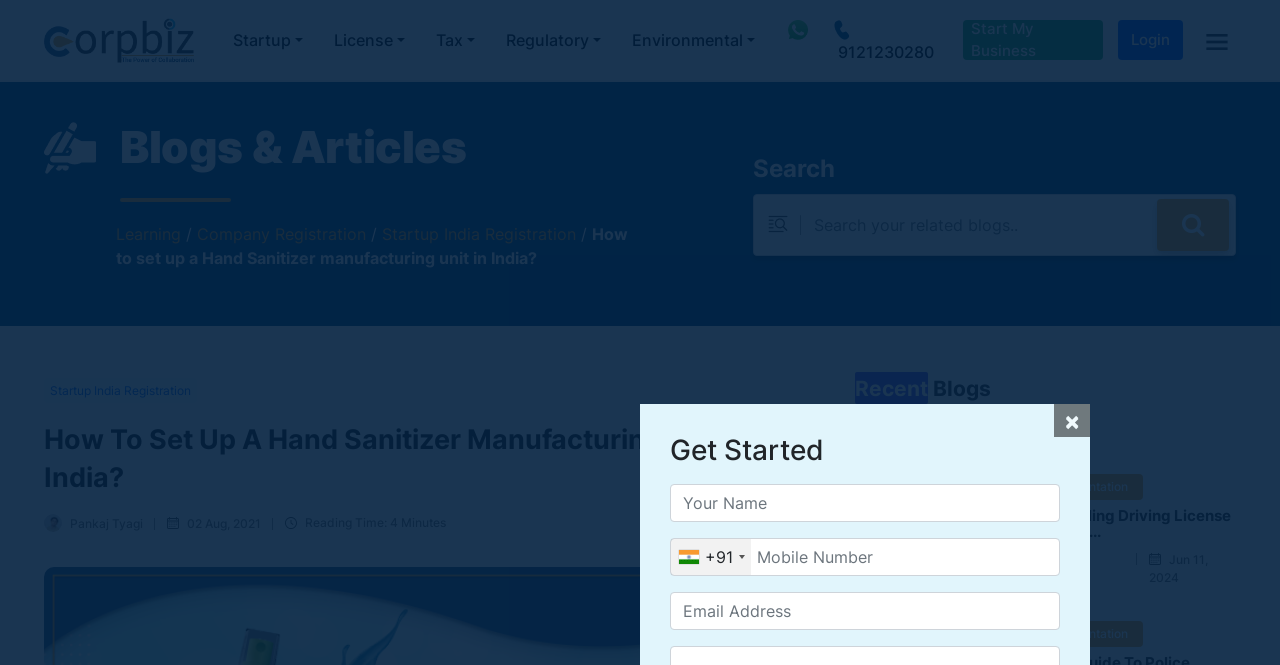Provide the bounding box coordinates of the UI element this sentence describes: "<img src="https://corpbiz.io/admin/style/images/logo_logo.png" alt="">".

[0.034, 0.012, 0.152, 0.253]